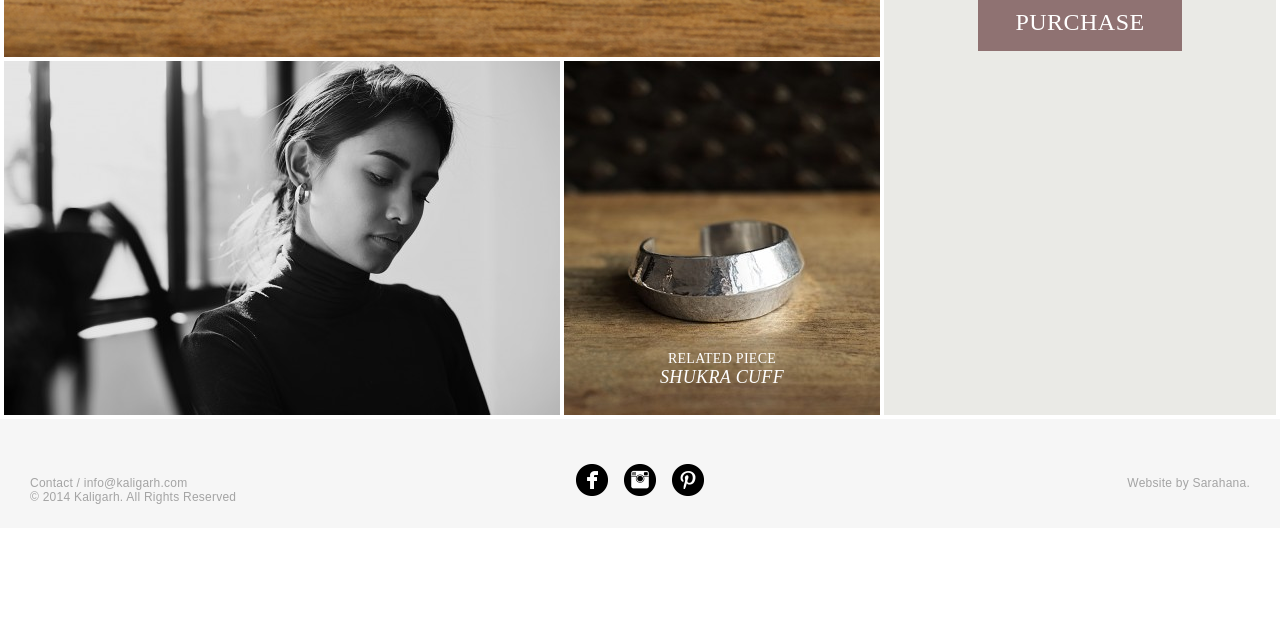Provide the bounding box coordinates of the HTML element described as: "Related Piece Shukra Cuff". The bounding box coordinates should be four float numbers between 0 and 1, i.e., [left, top, right, bottom].

[0.441, 0.095, 0.688, 0.648]